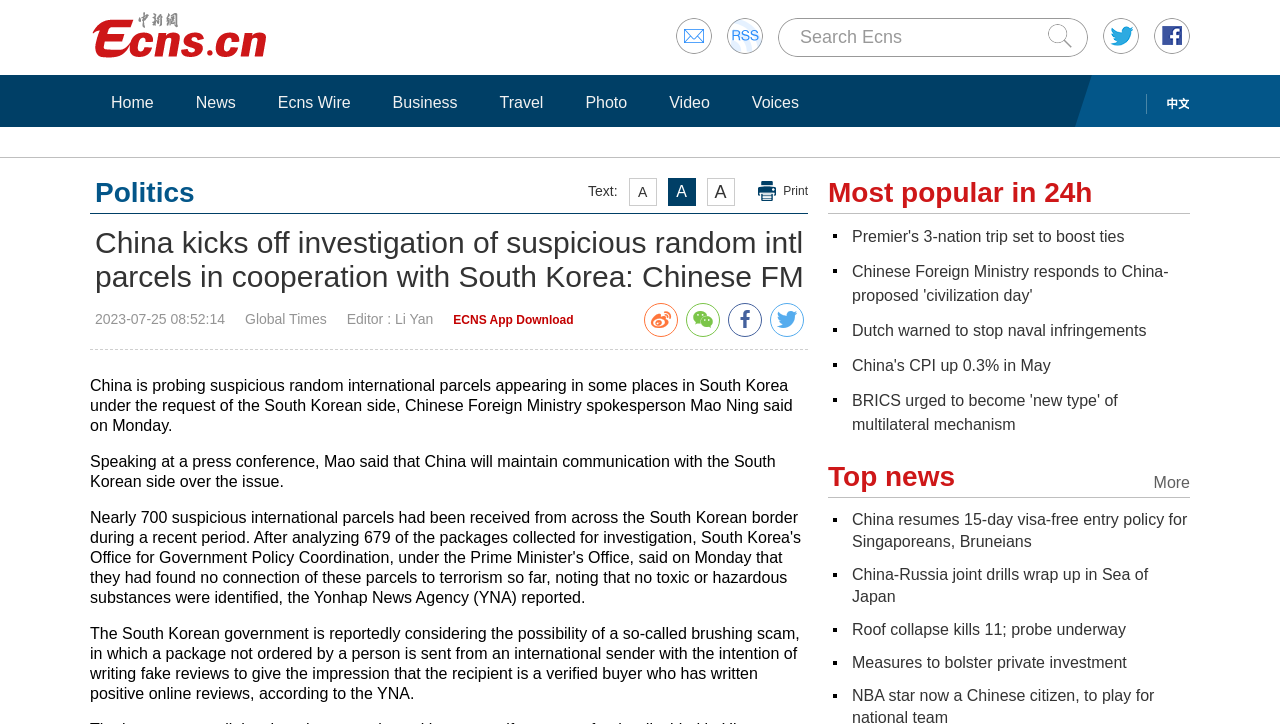Please identify the bounding box coordinates for the region that you need to click to follow this instruction: "Check Most popular in 24h".

[0.647, 0.246, 0.93, 0.296]